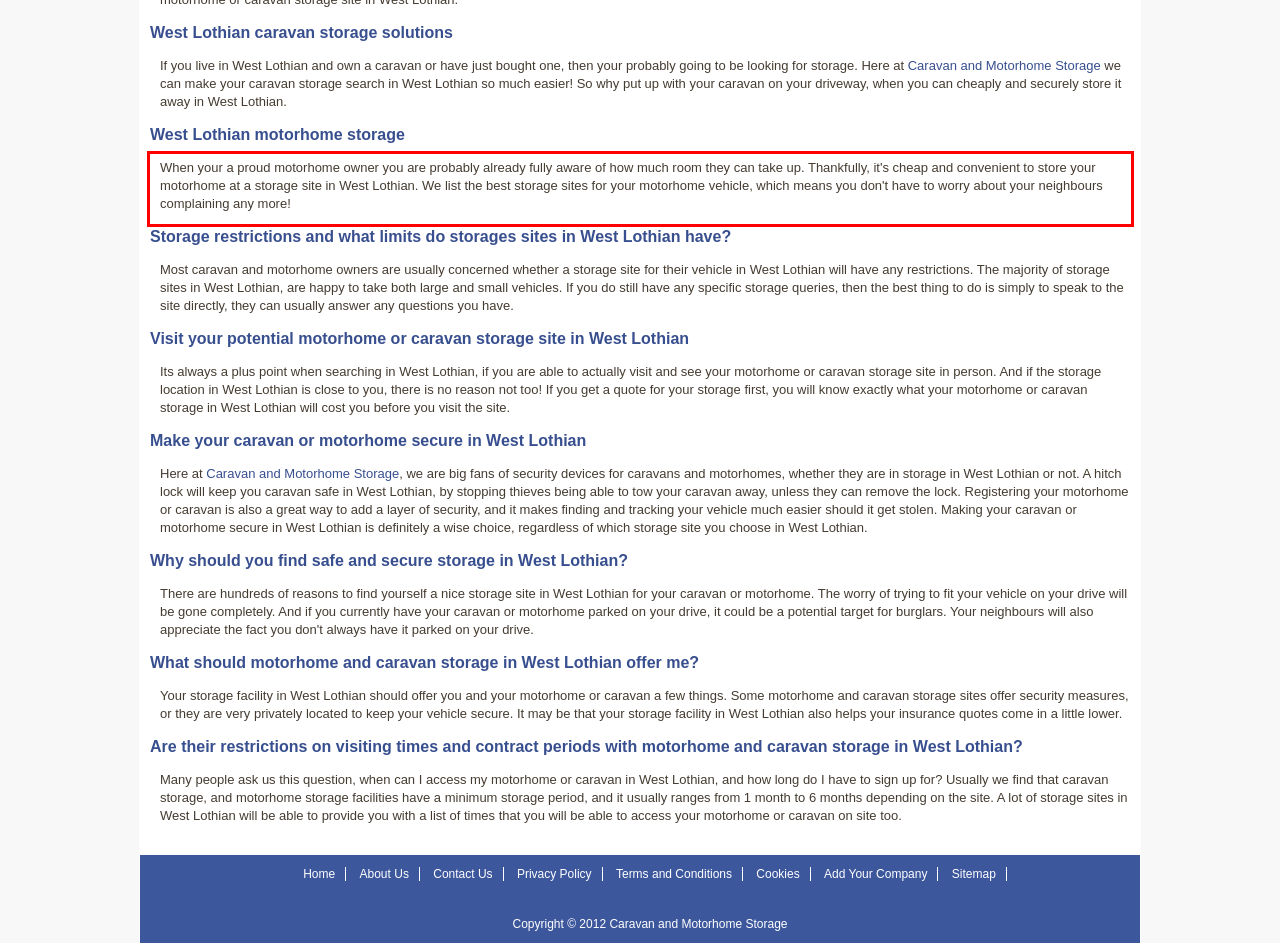Given a webpage screenshot, locate the red bounding box and extract the text content found inside it.

When your a proud motorhome owner you are probably already fully aware of how much room they can take up. Thankfully, it's cheap and convenient to store your motorhome at a storage site in West Lothian. We list the best storage sites for your motorhome vehicle, which means you don't have to worry about your neighbours complaining any more!